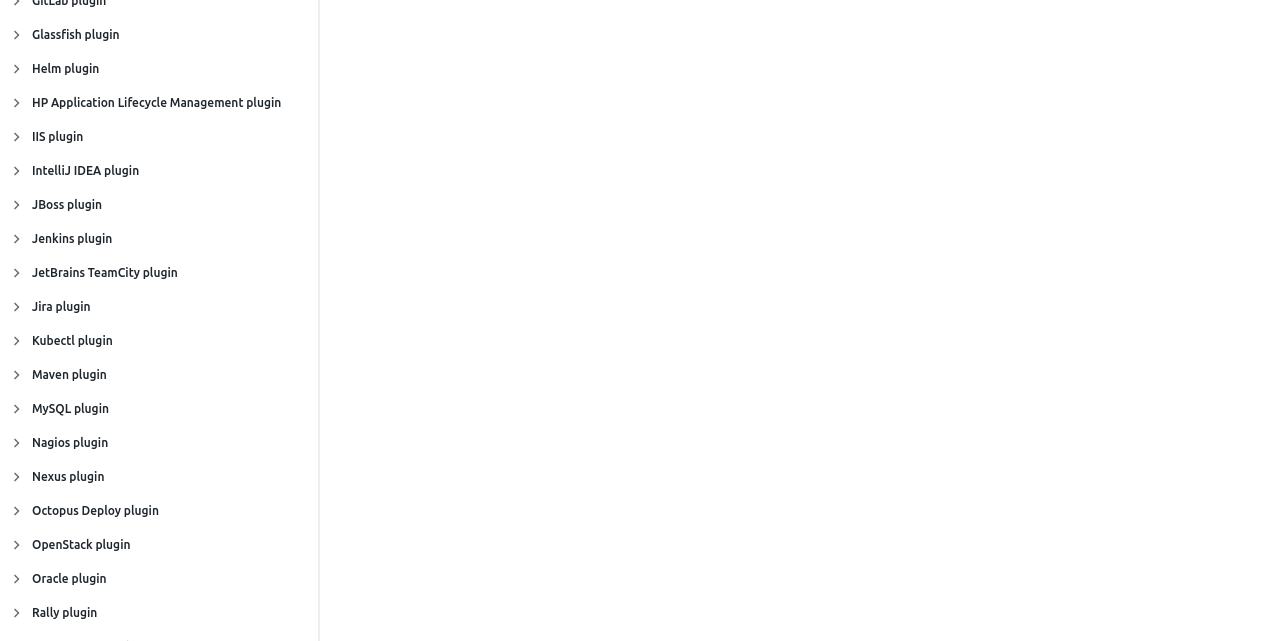Identify the bounding box coordinates of the region that needs to be clicked to carry out this instruction: "Configure Google Cloud Platform service accounts". Provide these coordinates as four float numbers ranging from 0 to 1, i.e., [left, top, right, bottom].

[0.0, 0.012, 0.236, 0.087]